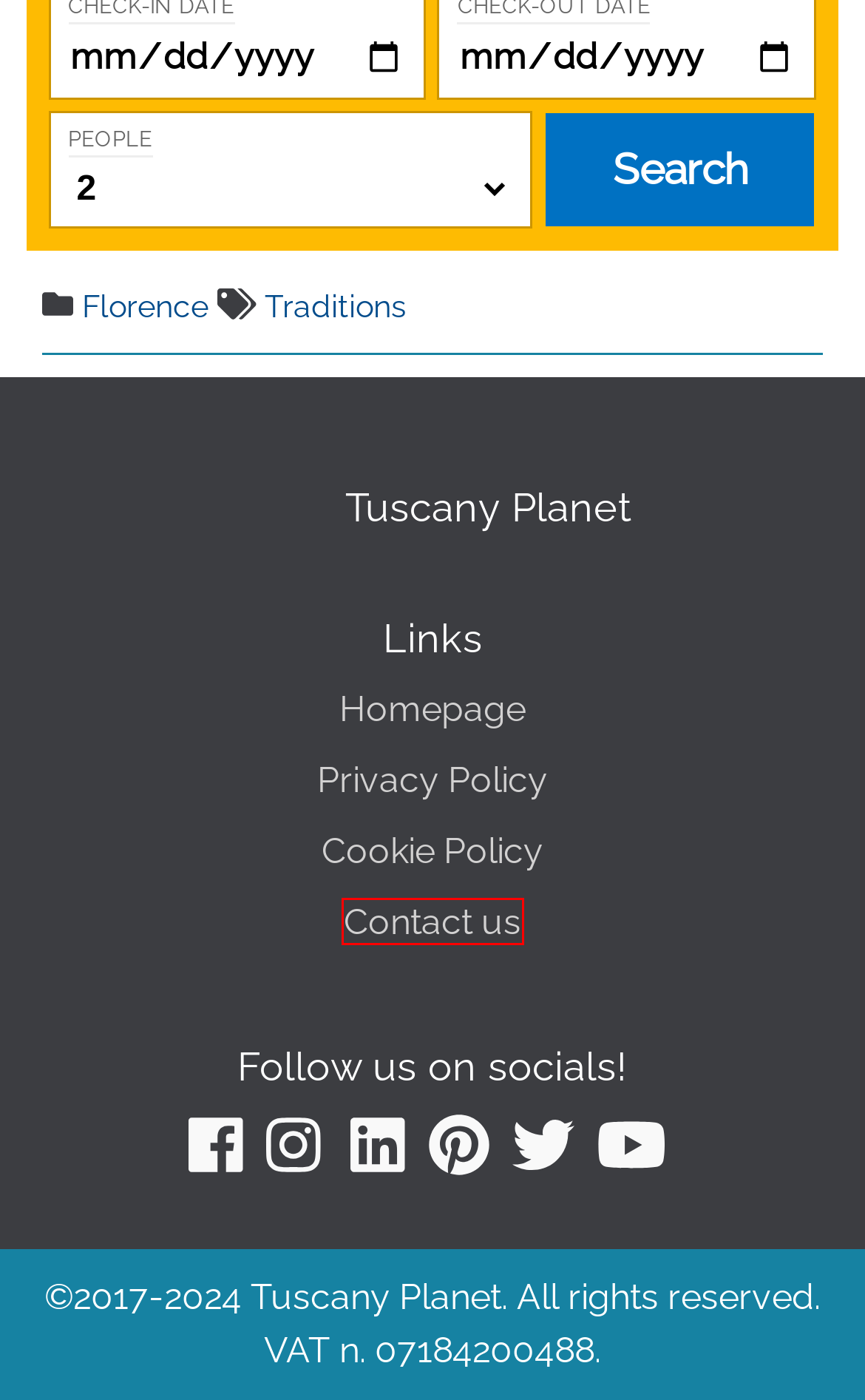You have a screenshot of a webpage with an element surrounded by a red bounding box. Choose the webpage description that best describes the new page after clicking the element inside the red bounding box. Here are the candidates:
A. Contact us - Tuscany Planet
B. Guides to visit Florence, the cradle of the Renaissance - Tuscany Planet
C. Traditions and events in Tuscany - Tuscany Planet
D. Privacy Policy - Tuscany Planet
E. Tuscany Planet - Discover the wonders of Tuscany!
F. 10 things to do in Florence - Tuscany Planet
G. Cookie Policy - Tuscany Planet
H. Calcio storico fiorentino | Cultura

A